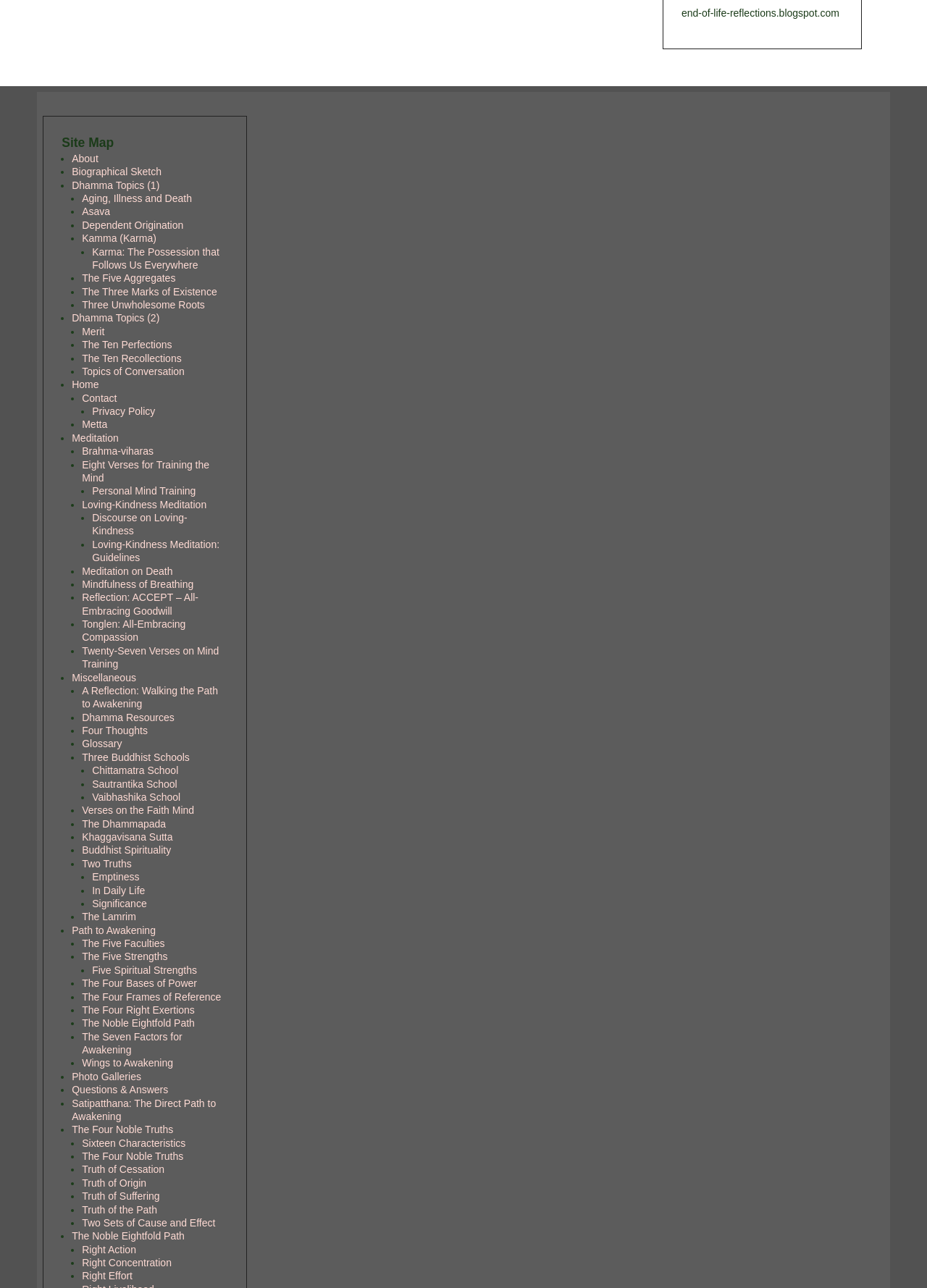Determine the bounding box coordinates for the element that should be clicked to follow this instruction: "view Dhamma Topics". The coordinates should be given as four float numbers between 0 and 1, in the format [left, top, right, bottom].

[0.078, 0.139, 0.172, 0.148]